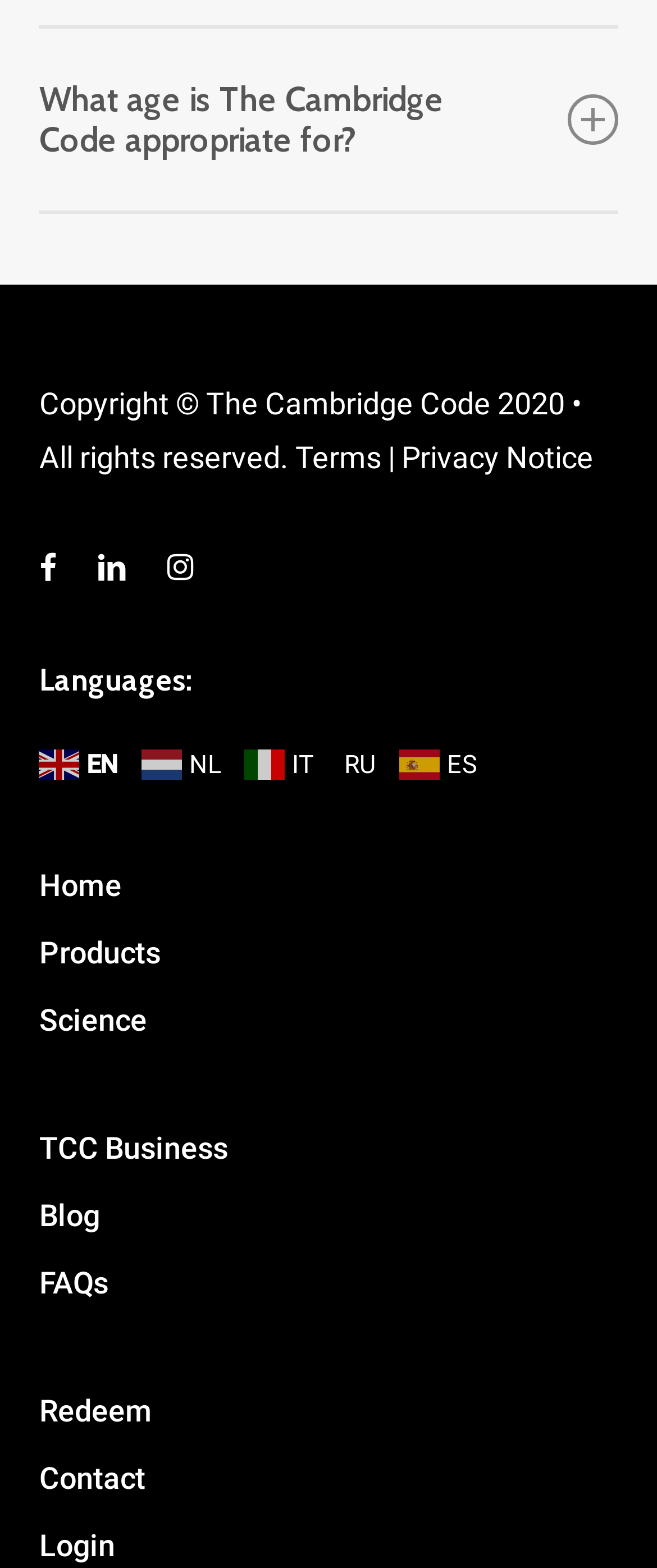What is the purpose of the 'Terms' and 'Privacy Notice' links?
Please use the visual content to give a single word or phrase answer.

To provide legal information